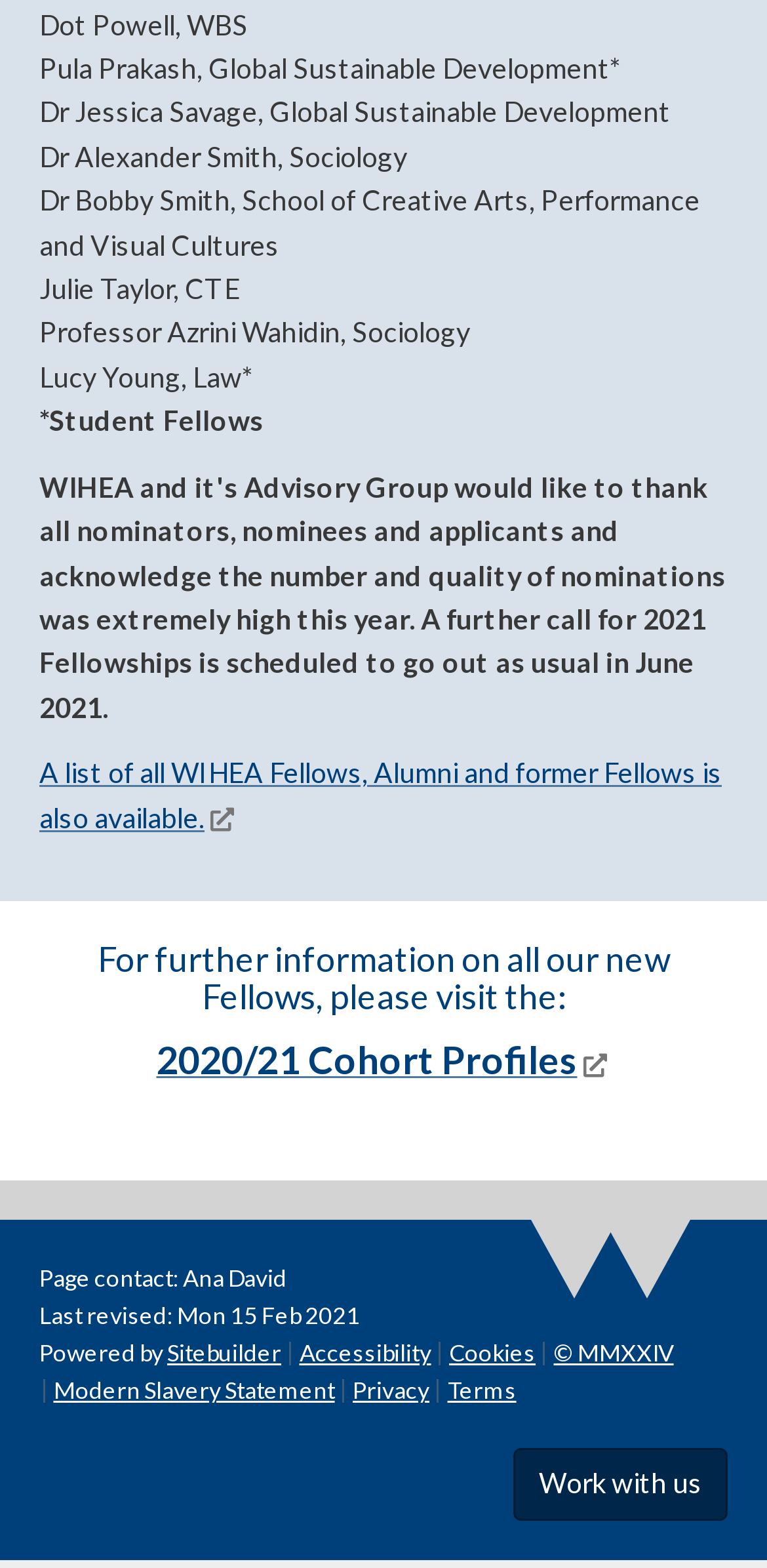Find the bounding box coordinates of the clickable area that will achieve the following instruction: "Learn about Modern Slavery Statement".

[0.07, 0.878, 0.436, 0.896]